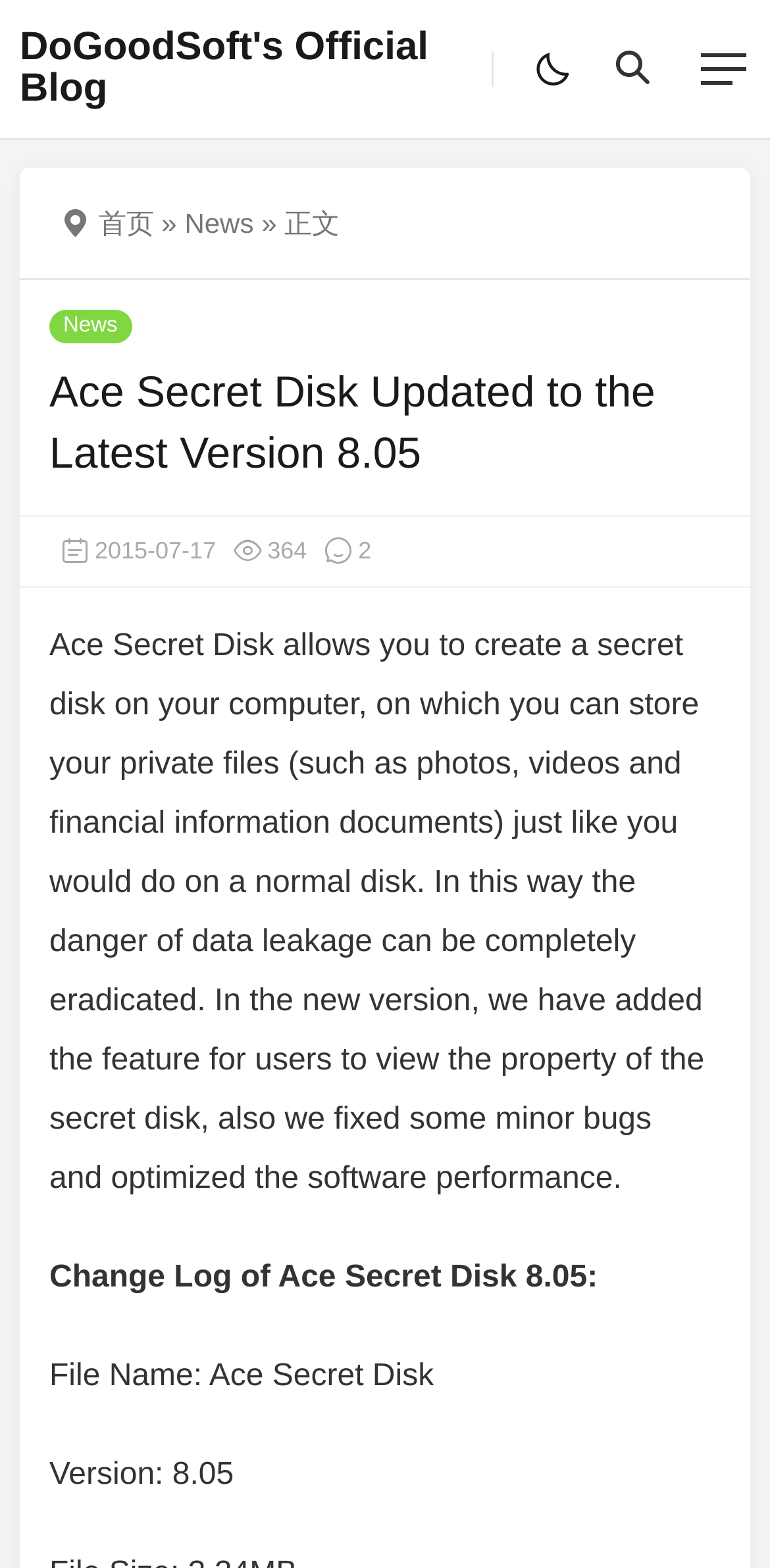What is the purpose of Ace Secret Disk?
Please craft a detailed and exhaustive response to the question.

Based on the webpage content, Ace Secret Disk allows users to create a secret disk on their computer to store private files, such as photos, videos, and financial information documents, to prevent data leakage.